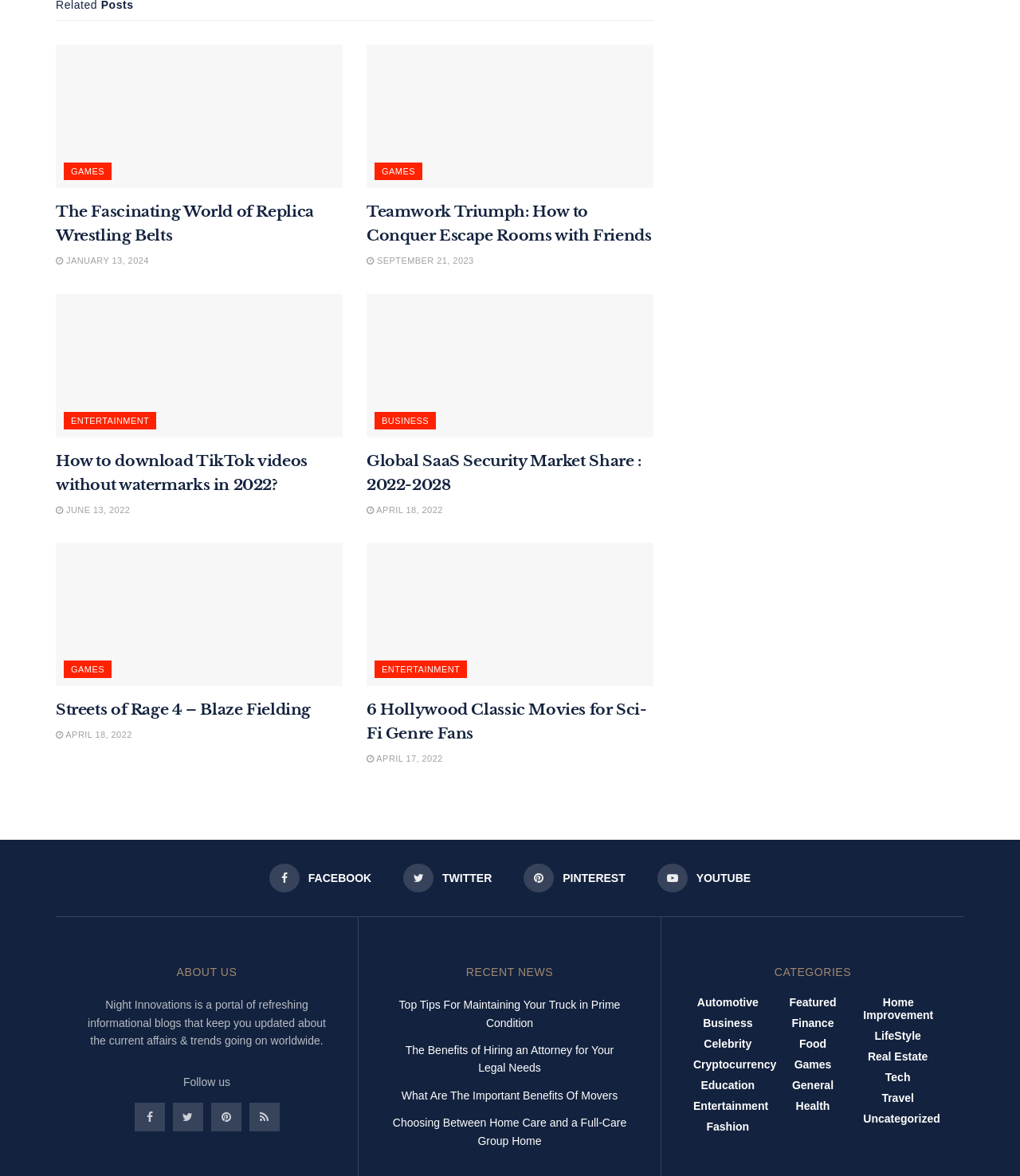Utilize the details in the image to give a detailed response to the question: What is the date of the article 'How to download TikTok videos without watermarks in 2022?'?

I found the date by looking at the link ' JUNE 13, 2022' located below the article title 'How to download TikTok videos without watermarks in 2022?'.